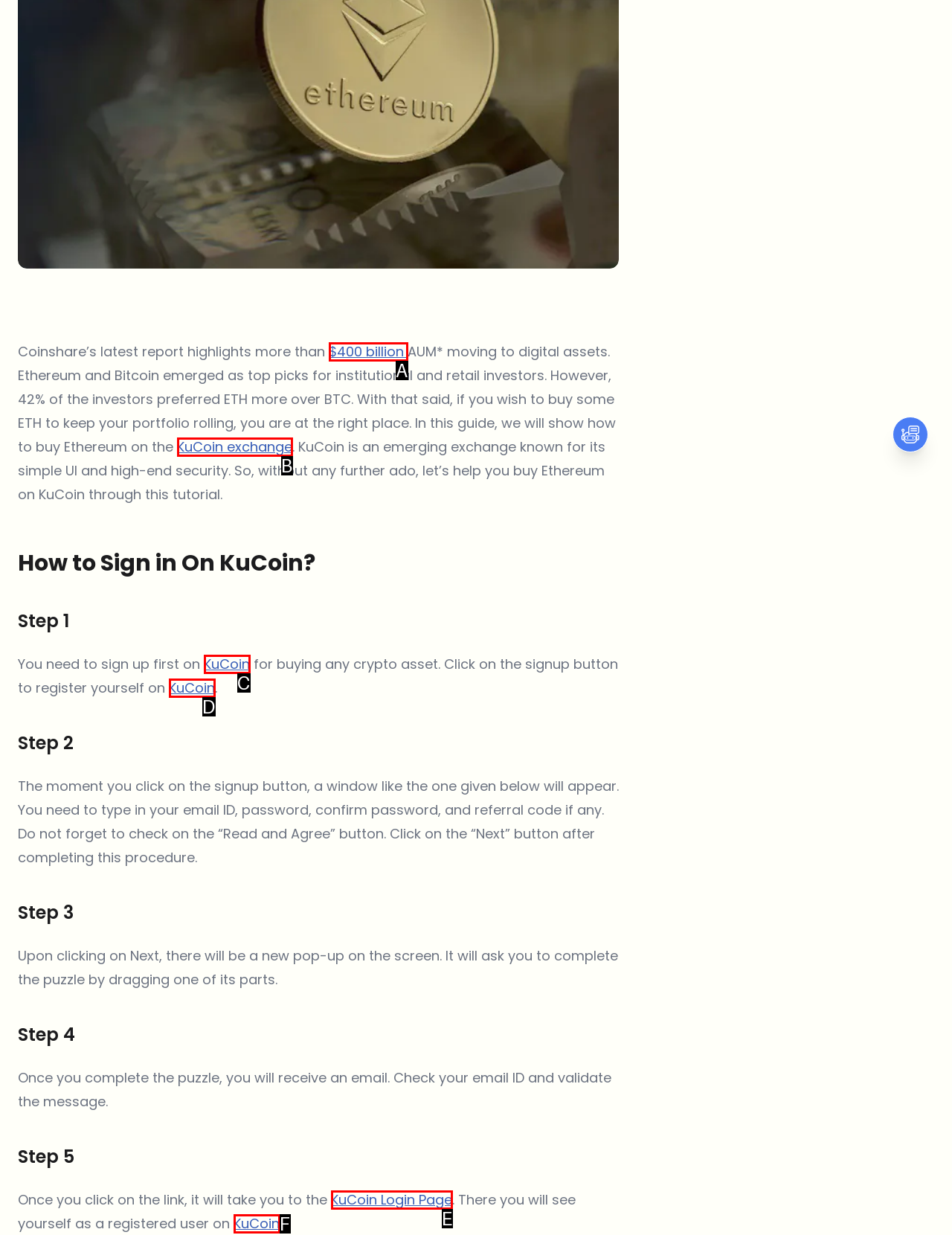Given the element description: KuCoin
Pick the letter of the correct option from the list.

C